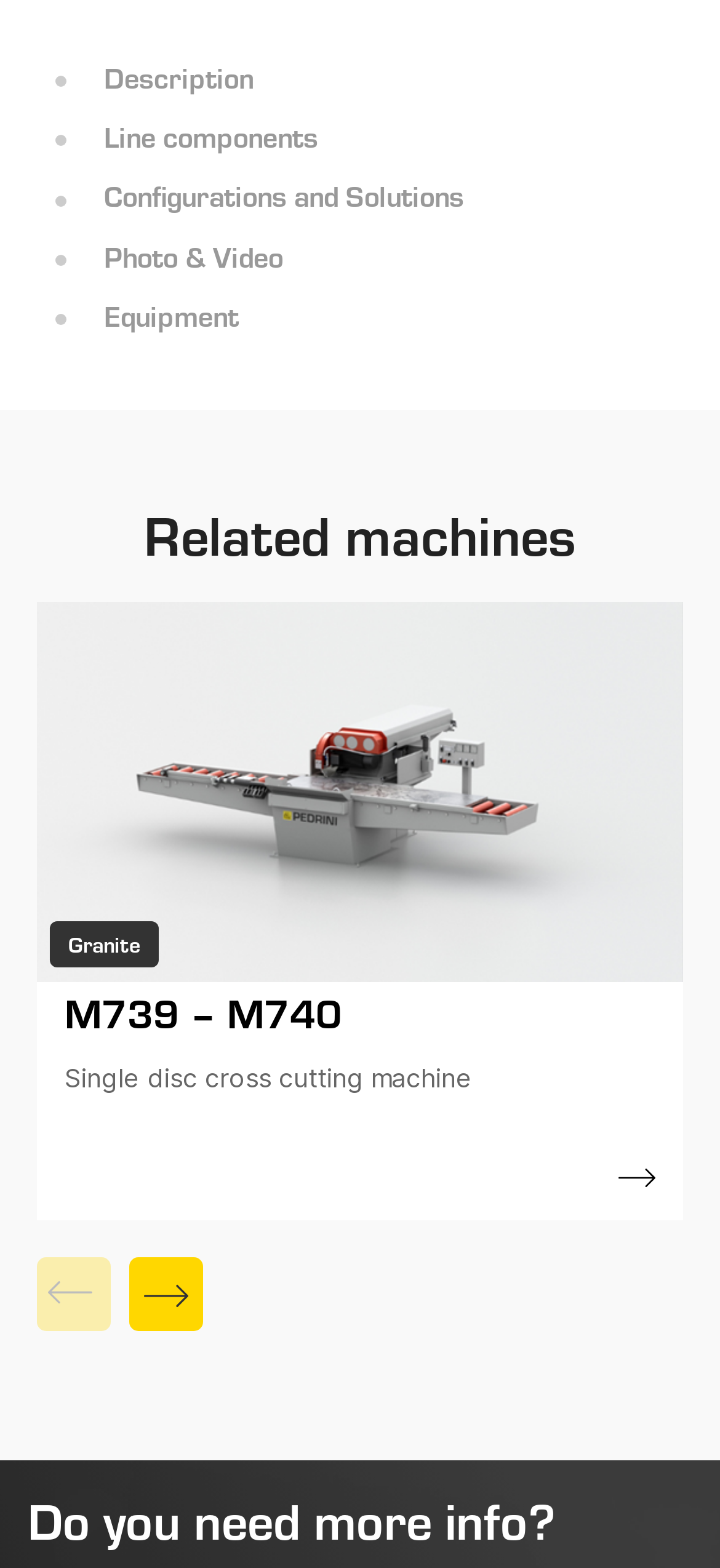What is the name of the single disc cross cutting machine?
Please provide a comprehensive answer based on the contents of the image.

I found the name of the single disc cross cutting machine by looking at the link 'M739 – M740 Single disc cross cutting machine' on the webpage.